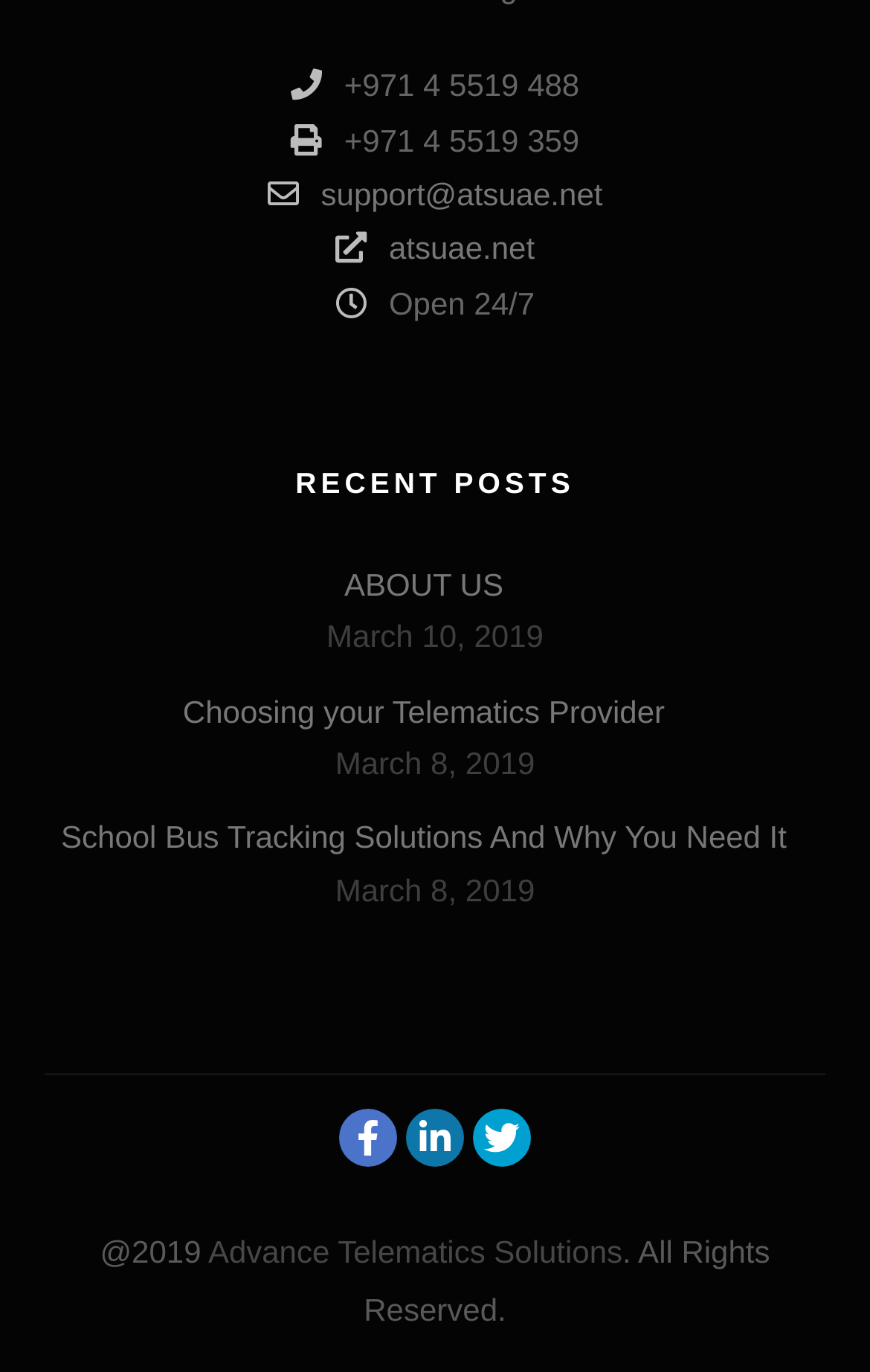Please provide a comprehensive response to the question based on the details in the image: What is the website's email address?

The website's email address can be found at the top of the webpage, where it is displayed as a link element with the bounding box coordinates [0.051, 0.122, 0.949, 0.161].